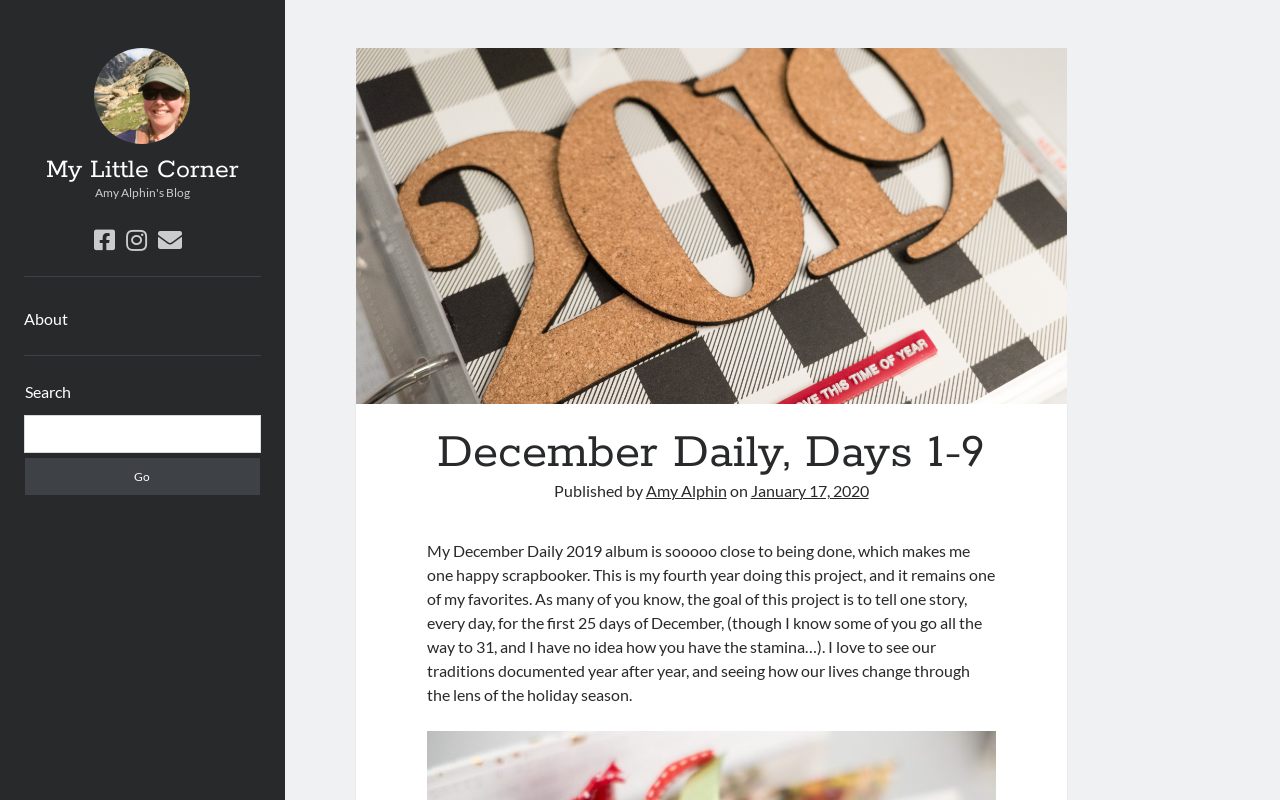Identify the bounding box coordinates of the section to be clicked to complete the task described by the following instruction: "search". The coordinates should be four float numbers between 0 and 1, formatted as [left, top, right, bottom].

[0.019, 0.52, 0.203, 0.619]